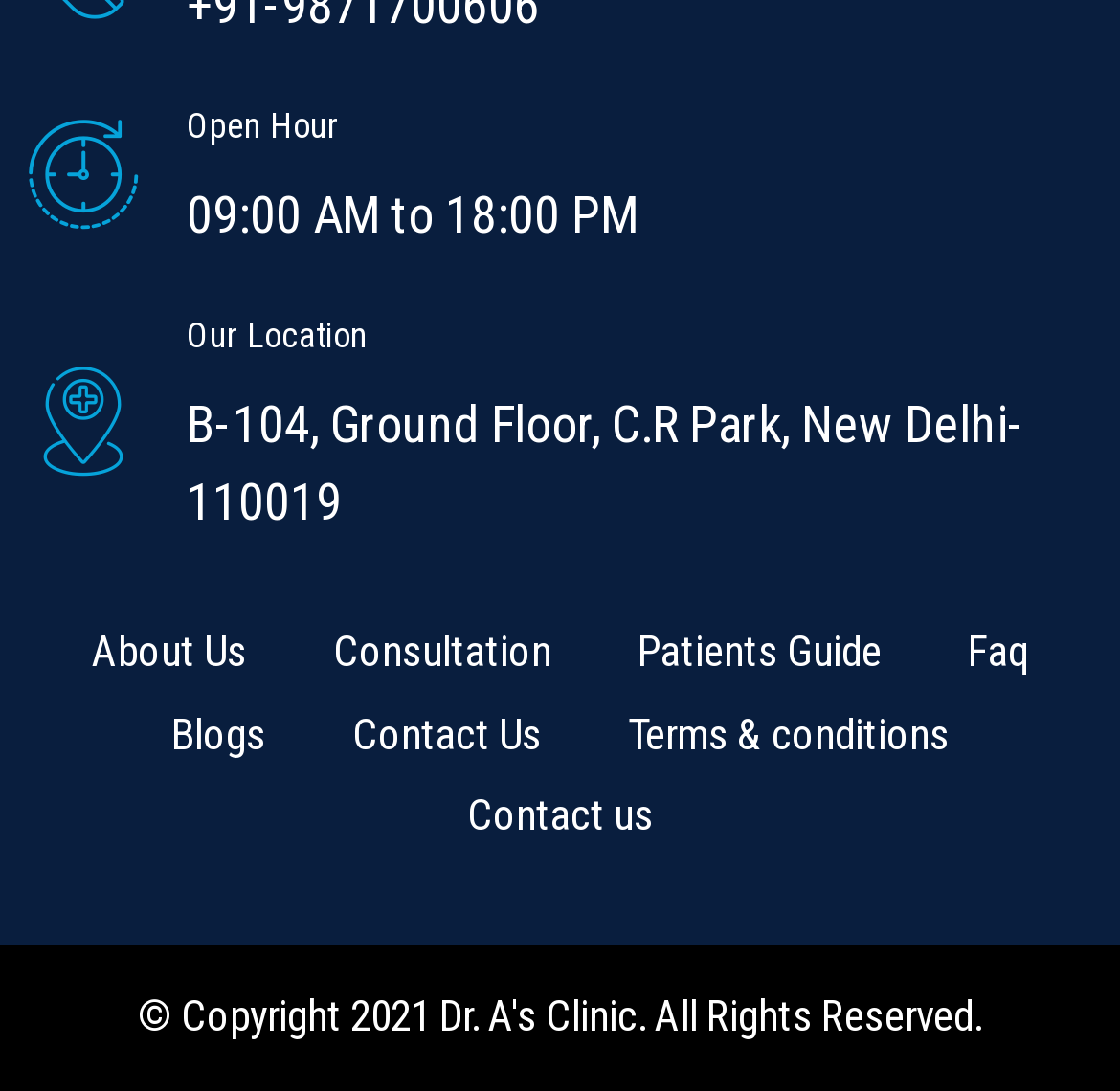Highlight the bounding box coordinates of the element that should be clicked to carry out the following instruction: "View about us page". The coordinates must be given as four float numbers ranging from 0 to 1, i.e., [left, top, right, bottom].

[0.044, 0.562, 0.259, 0.637]